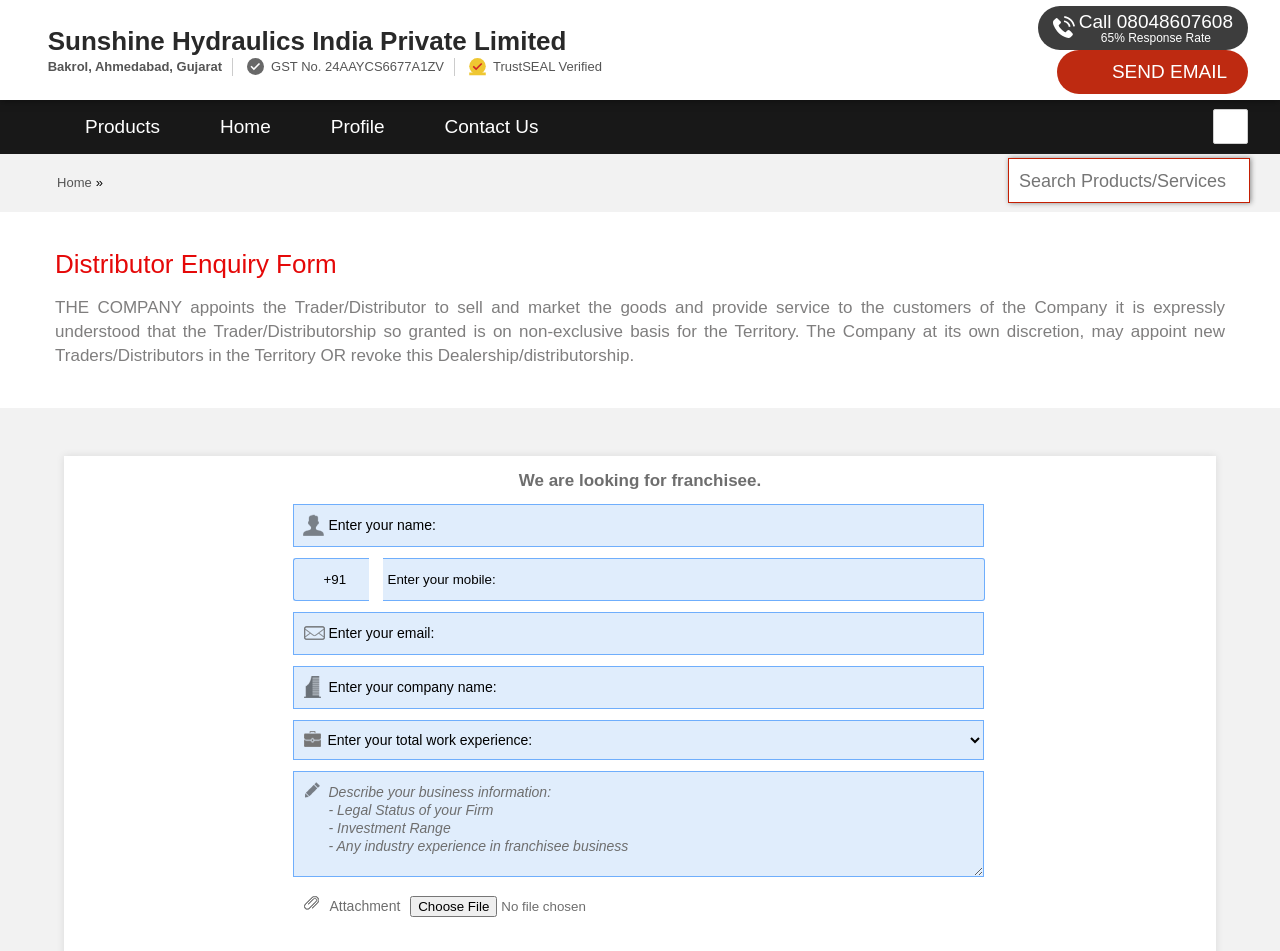Please identify the bounding box coordinates of where to click in order to follow the instruction: "Call the phone number".

[0.843, 0.011, 0.963, 0.033]